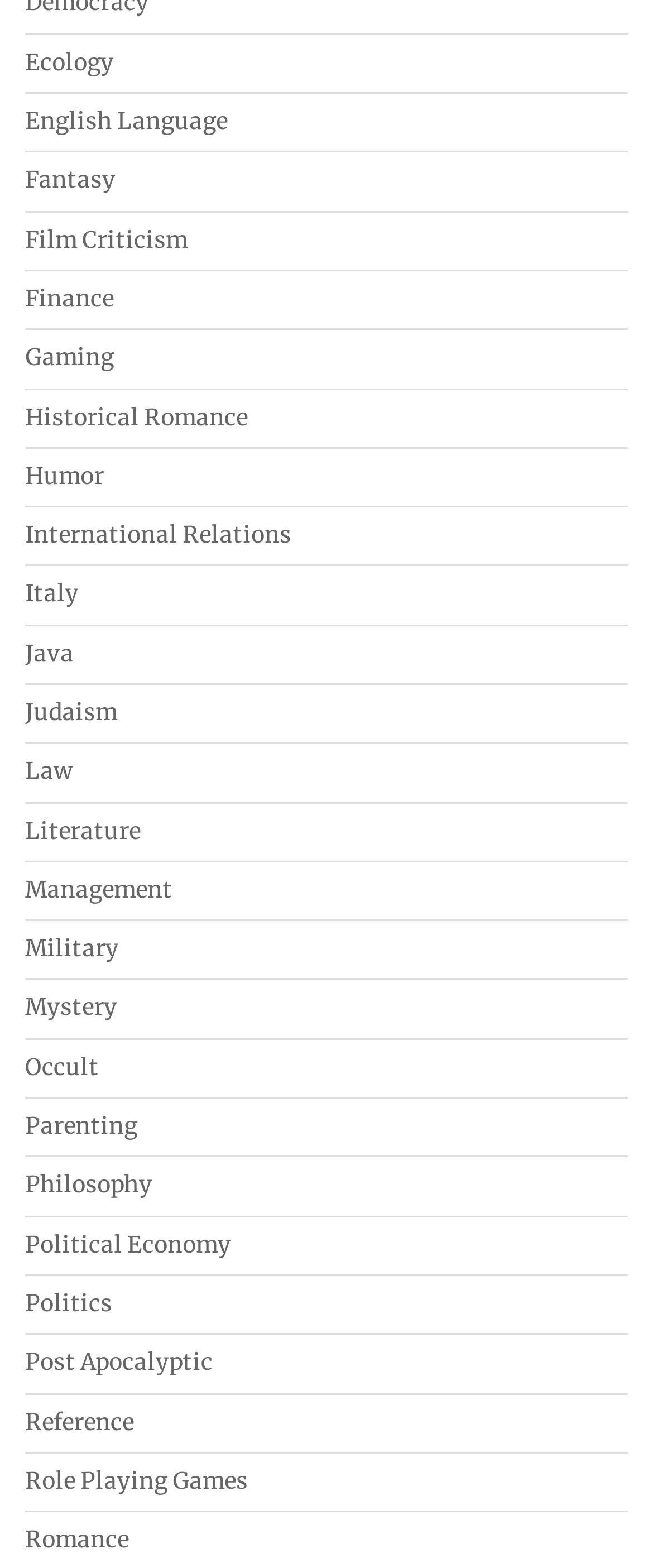Indicate the bounding box coordinates of the element that must be clicked to execute the instruction: "Learn about International Relations". The coordinates should be given as four float numbers between 0 and 1, i.e., [left, top, right, bottom].

[0.038, 0.332, 0.446, 0.35]